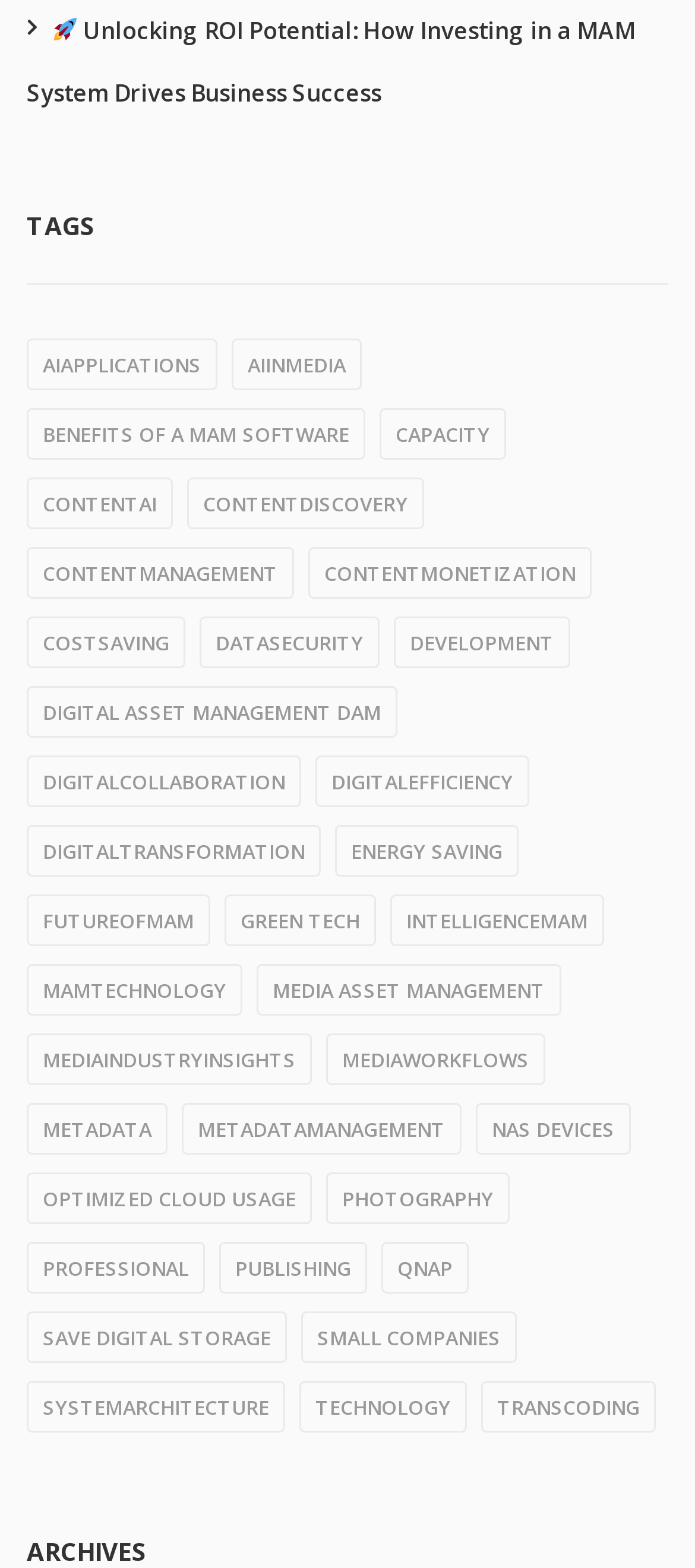Answer the question with a brief word or phrase:
What is the first link under 'TAGS'?

AI applications